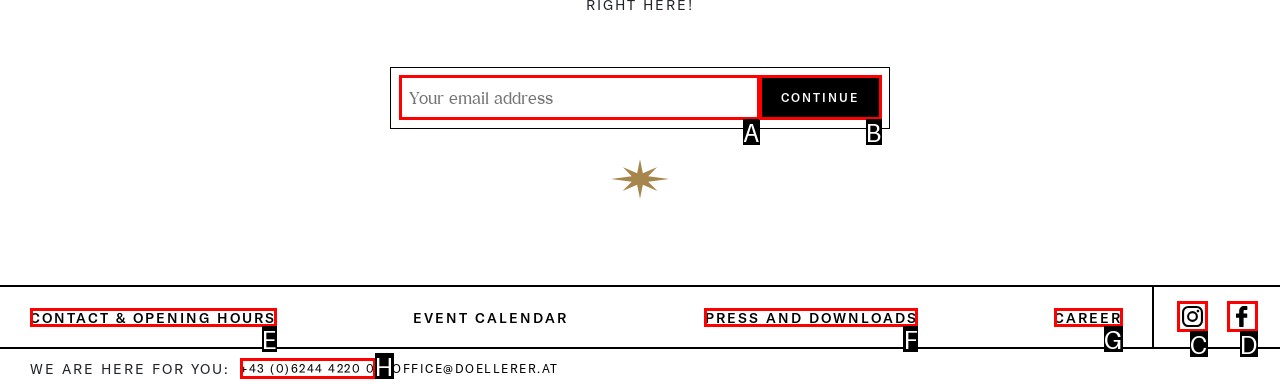Identify the HTML element that corresponds to the following description: Career Provide the letter of the best matching option.

G